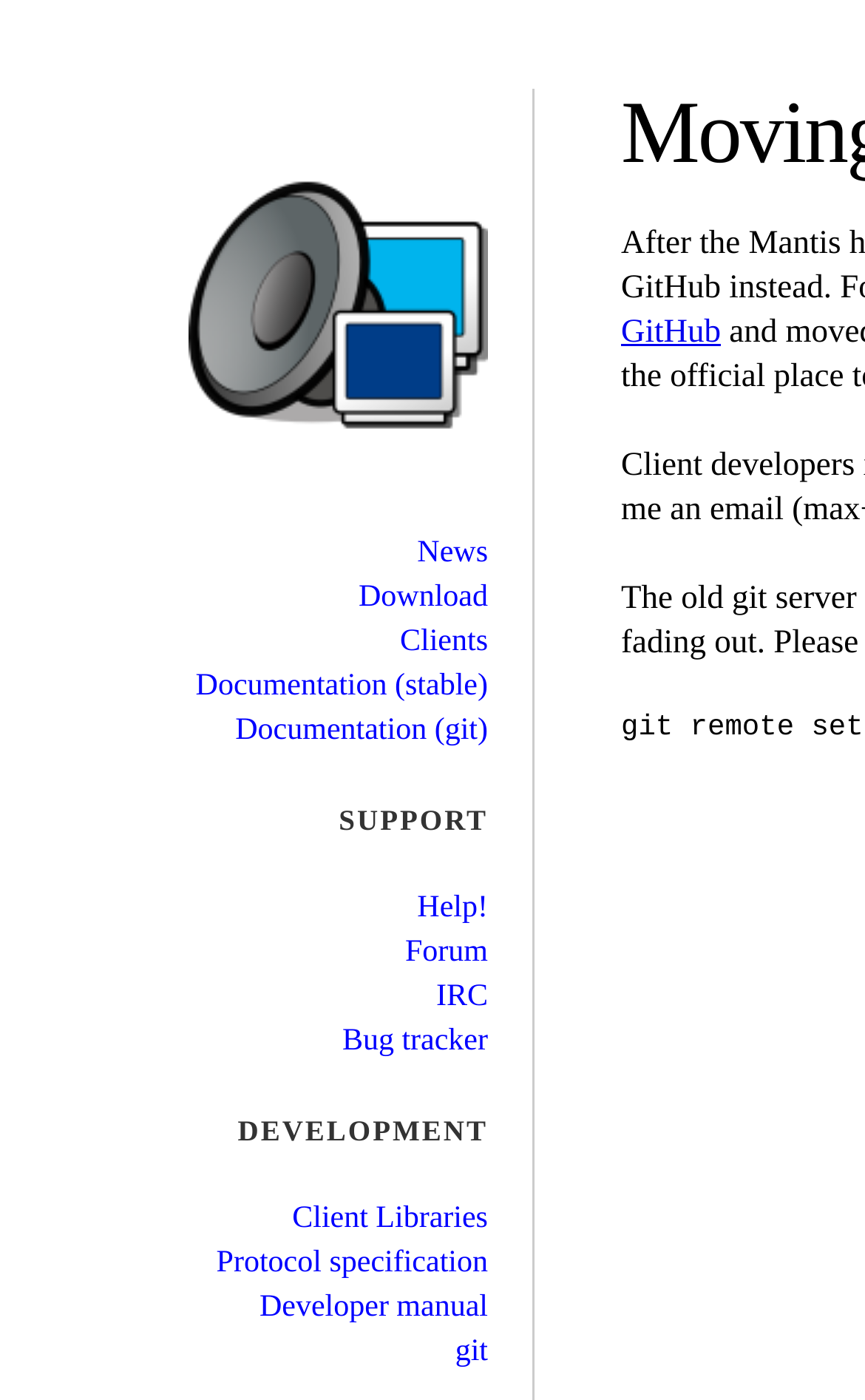Find the bounding box coordinates of the clickable area that will achieve the following instruction: "Click Music Player Daemon logo".

[0.218, 0.32, 0.564, 0.347]